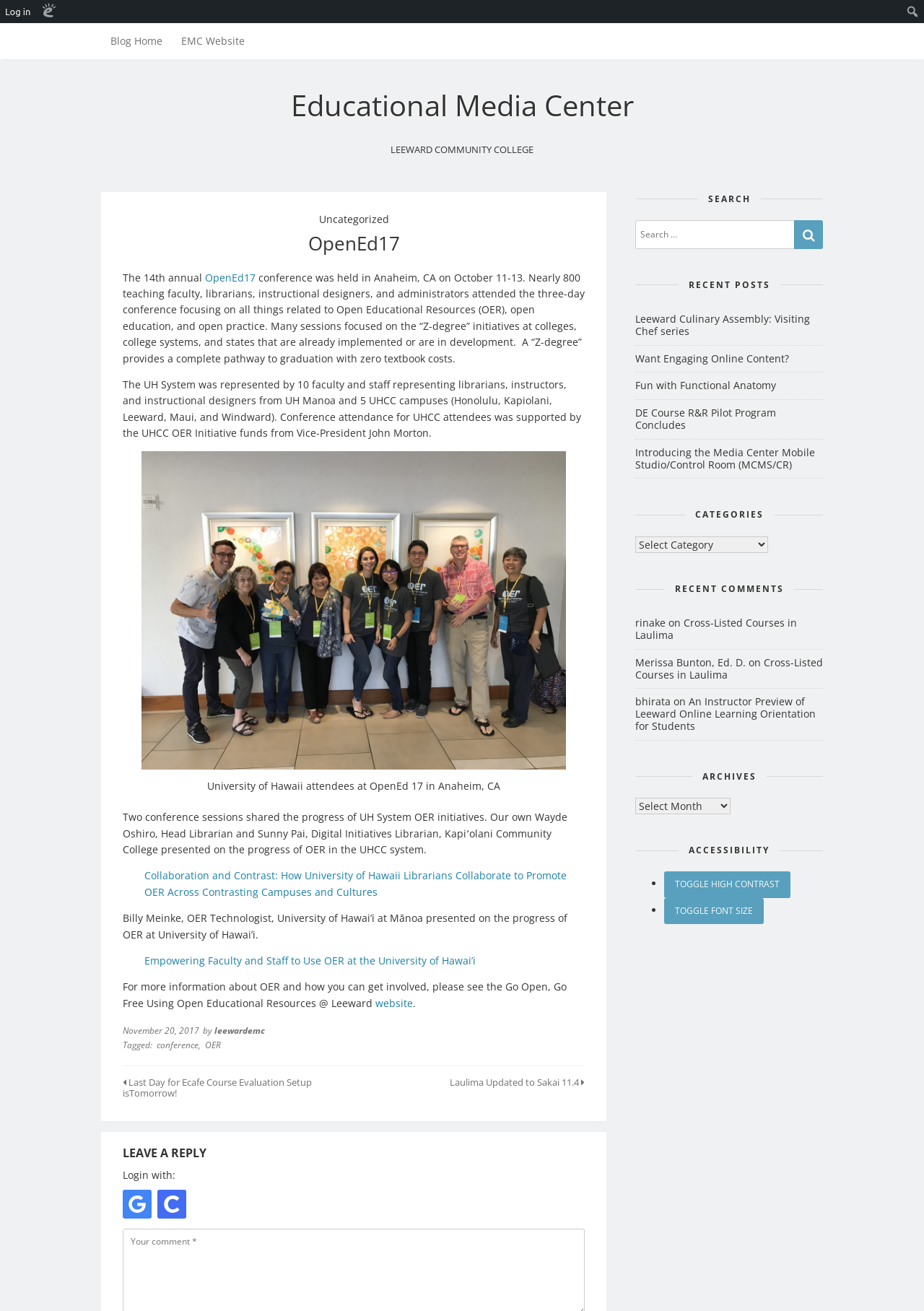Determine the bounding box for the UI element that matches this description: "Extension URL".

None